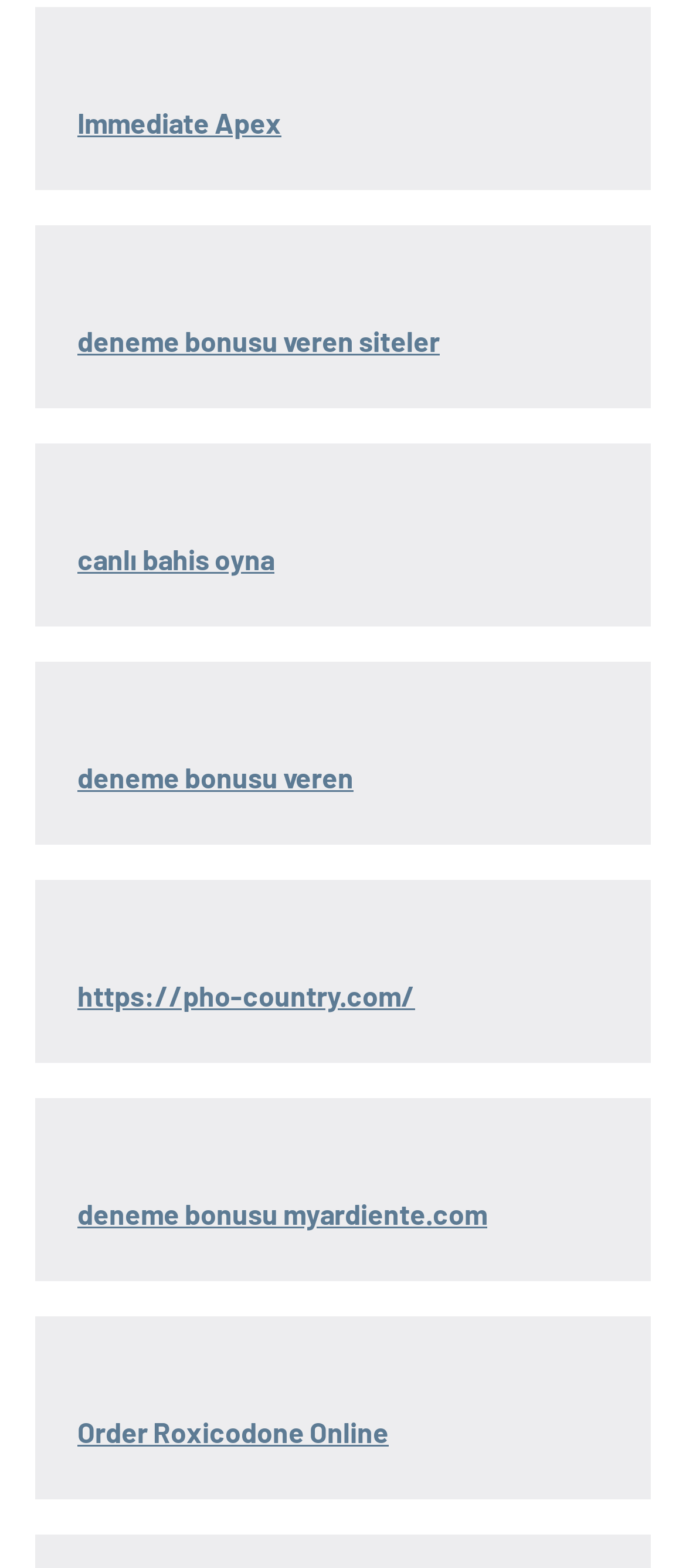Provide the bounding box coordinates of the UI element that matches the description: "https://pho-country.com/".

[0.113, 0.624, 0.605, 0.645]